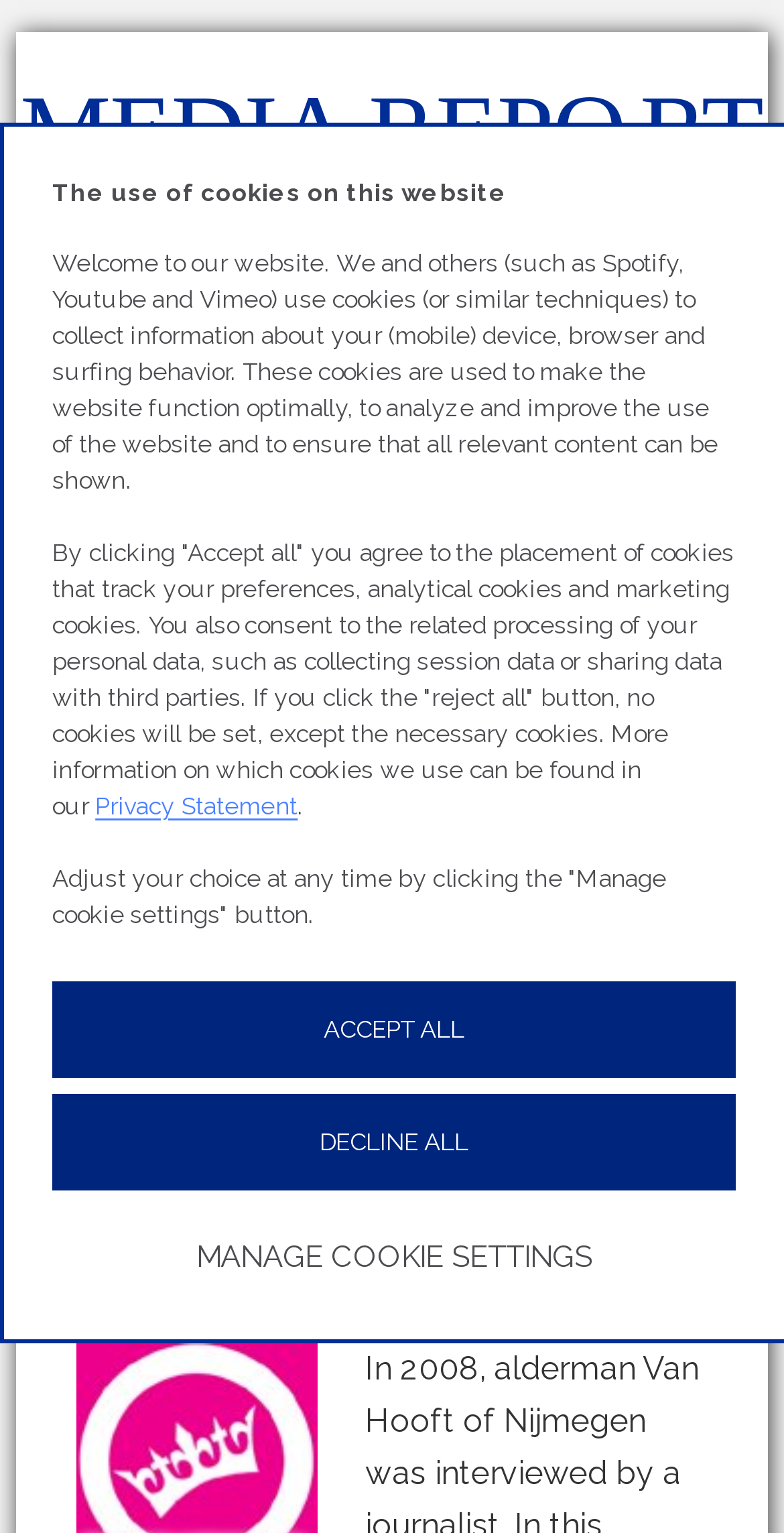Find the bounding box coordinates corresponding to the UI element with the description: "Manage cookie settings". The coordinates should be formatted as [left, top, right, bottom], with values as floats between 0 and 1.

[0.067, 0.798, 0.938, 0.842]